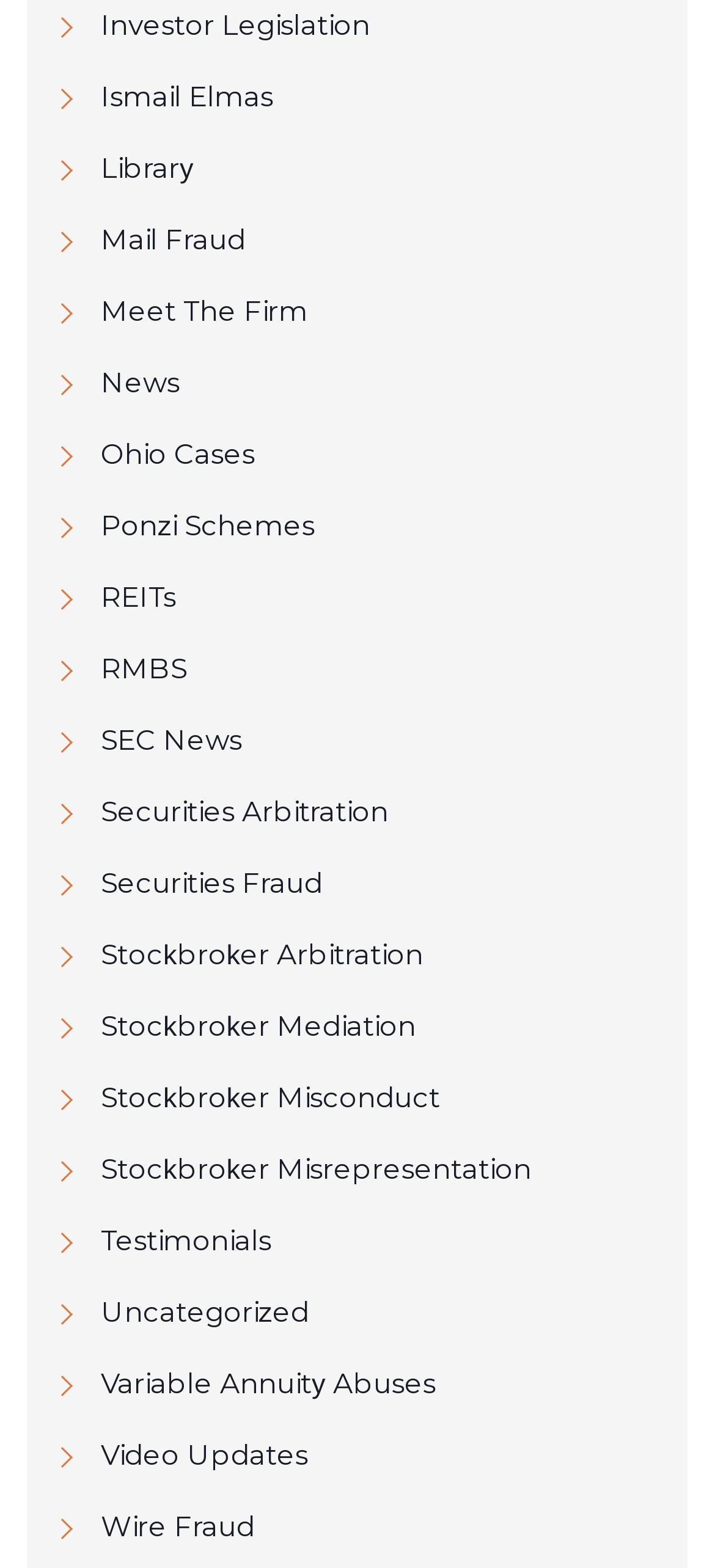Select the bounding box coordinates of the element I need to click to carry out the following instruction: "Write for Flickering Myth".

None